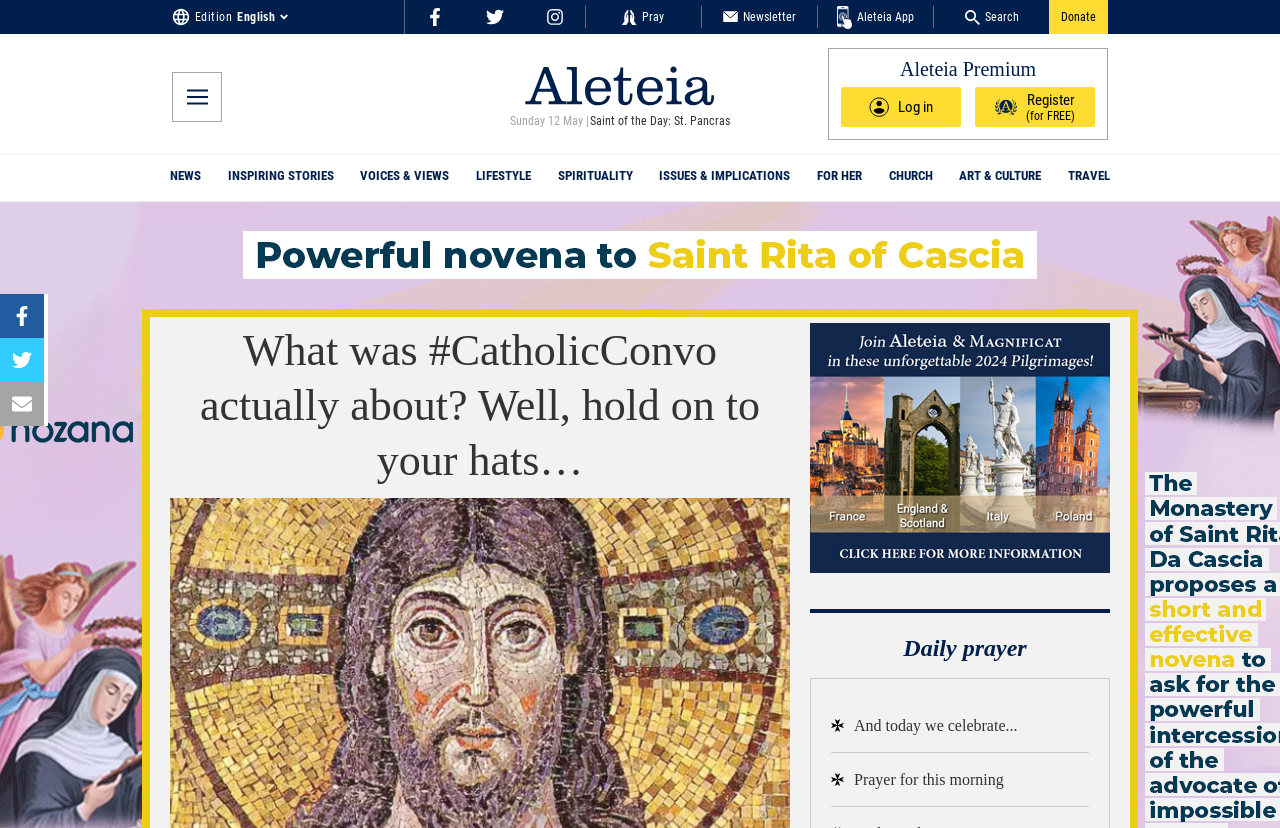Specify the bounding box coordinates of the element's region that should be clicked to achieve the following instruction: "Log in to the website". The bounding box coordinates consist of four float numbers between 0 and 1, in the format [left, top, right, bottom].

[0.657, 0.105, 0.751, 0.154]